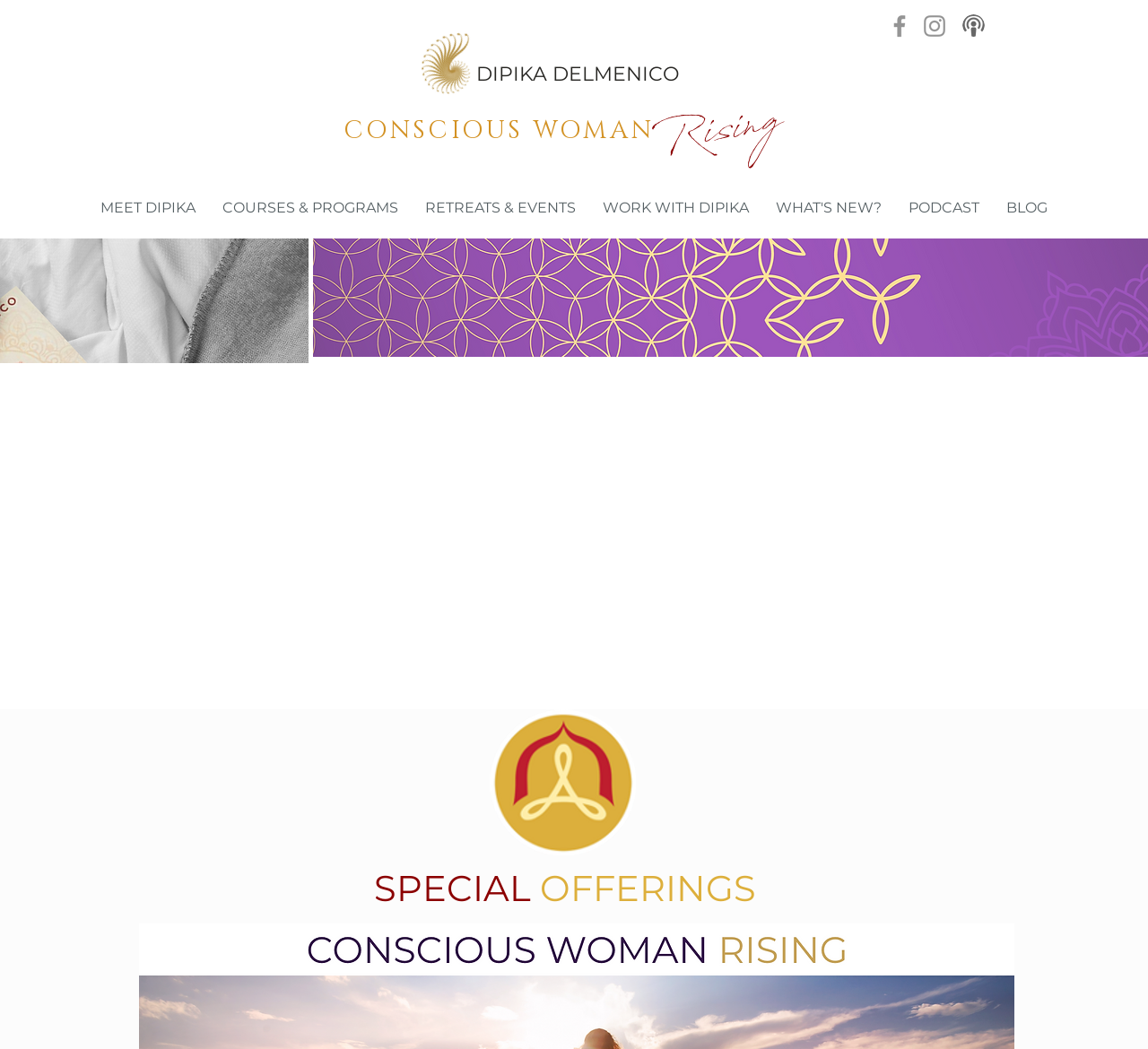Please examine the image and provide a detailed answer to the question: What is the purpose of the 'Social Bar' section?

The 'Social Bar' section contains links to Facebook and Instagram, which are social media platforms. The presence of these links suggests that the purpose of this section is to allow users to connect with Dipika Delmenico on these social media platforms.